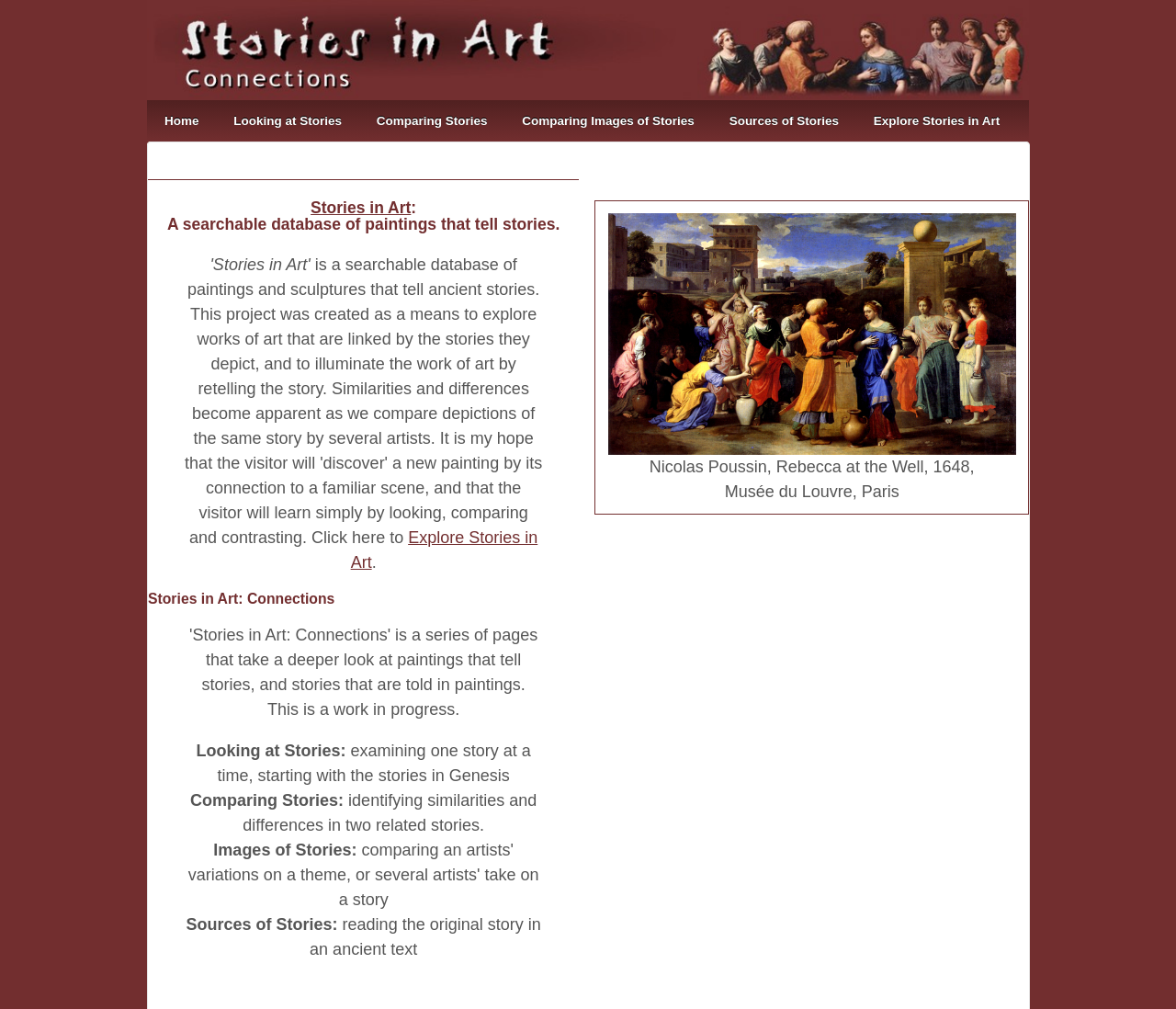Determine the bounding box coordinates of the section to be clicked to follow the instruction: "go to home page". The coordinates should be given as four float numbers between 0 and 1, formatted as [left, top, right, bottom].

[0.125, 0.1, 0.184, 0.141]